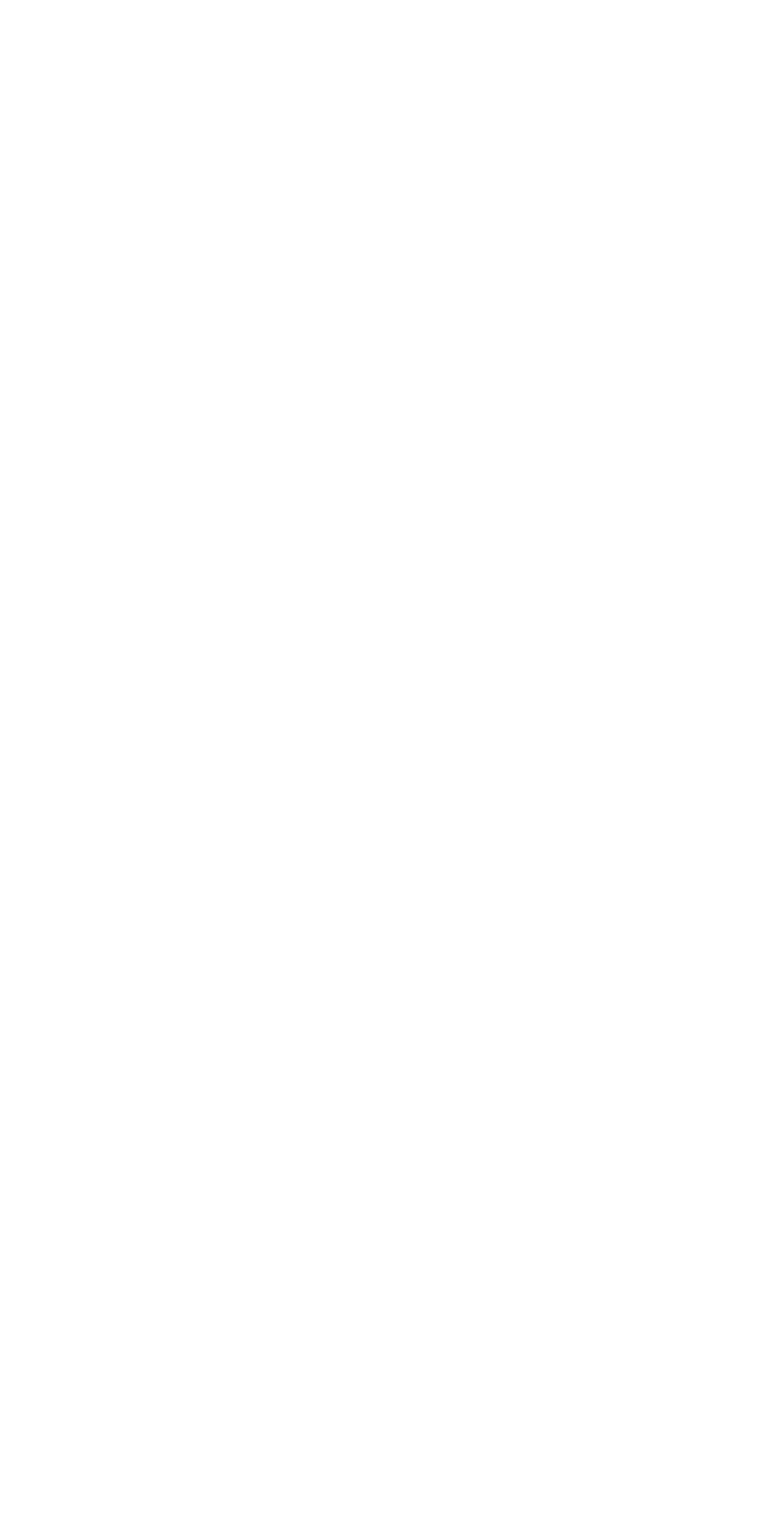Identify the bounding box coordinates for the region to click in order to carry out this instruction: "Check Refund Policy". Provide the coordinates using four float numbers between 0 and 1, formatted as [left, top, right, bottom].

[0.291, 0.332, 0.529, 0.356]